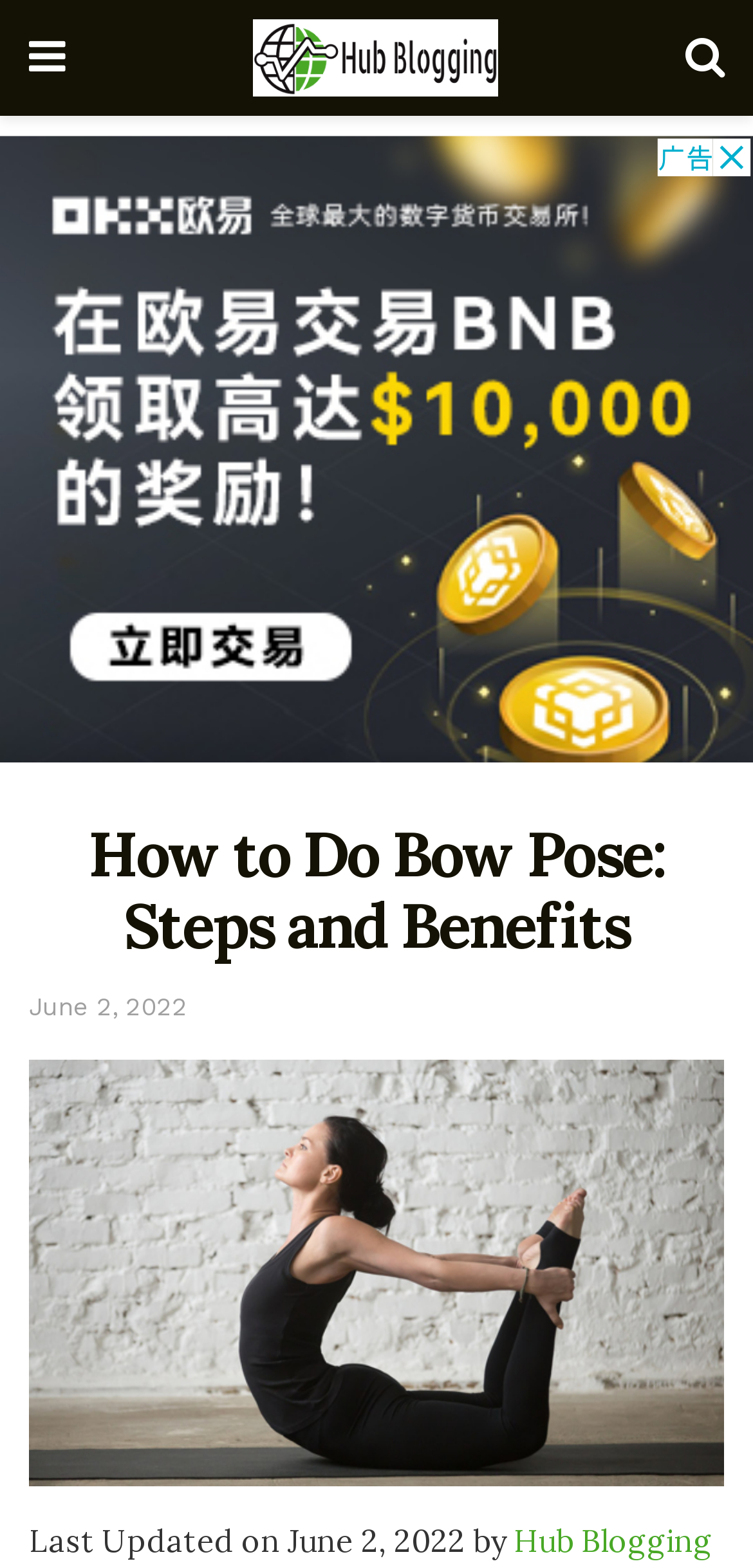Who is the author of the article?
Using the image as a reference, deliver a detailed and thorough answer to the question.

I found the author of the article by looking at the link 'Hub Blogging' at the bottom of the webpage, which is likely to be the author's name or publication.